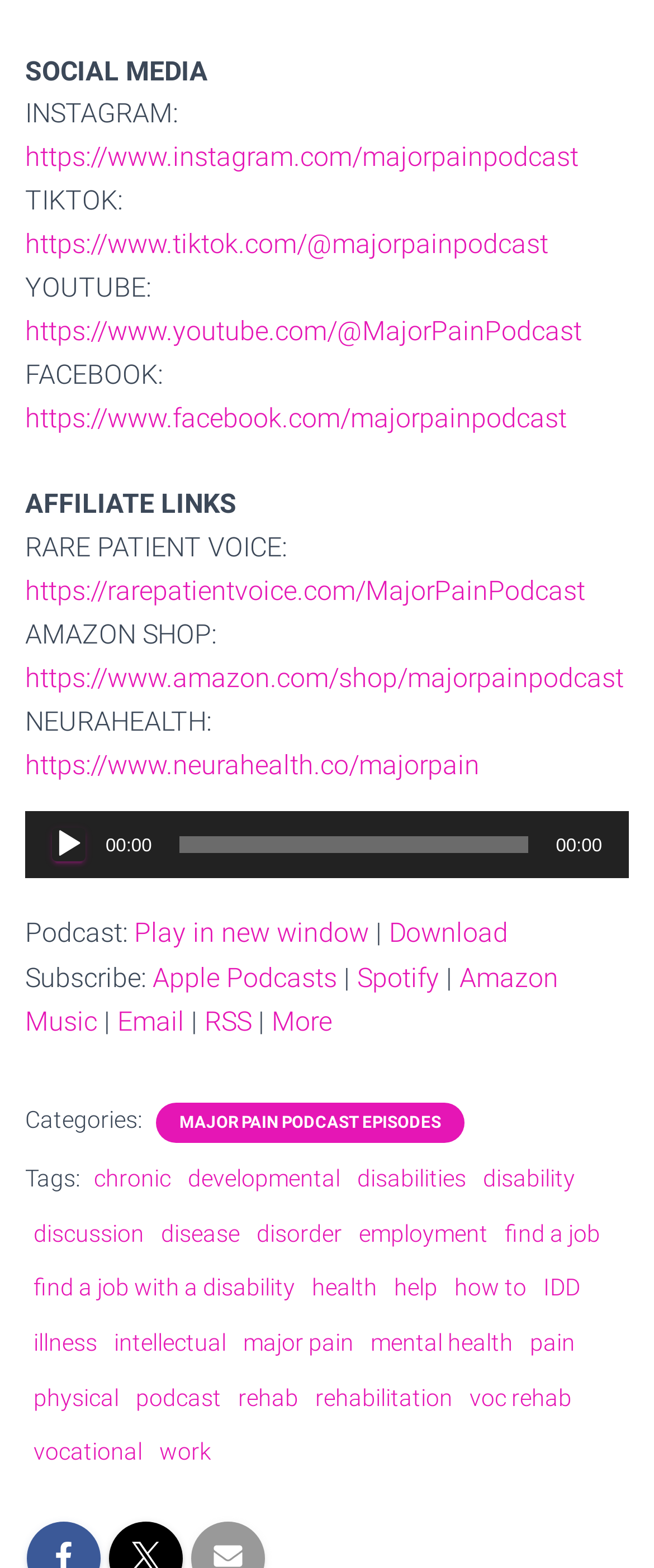Determine the bounding box coordinates of the target area to click to execute the following instruction: "Download the podcast."

[0.595, 0.585, 0.777, 0.605]